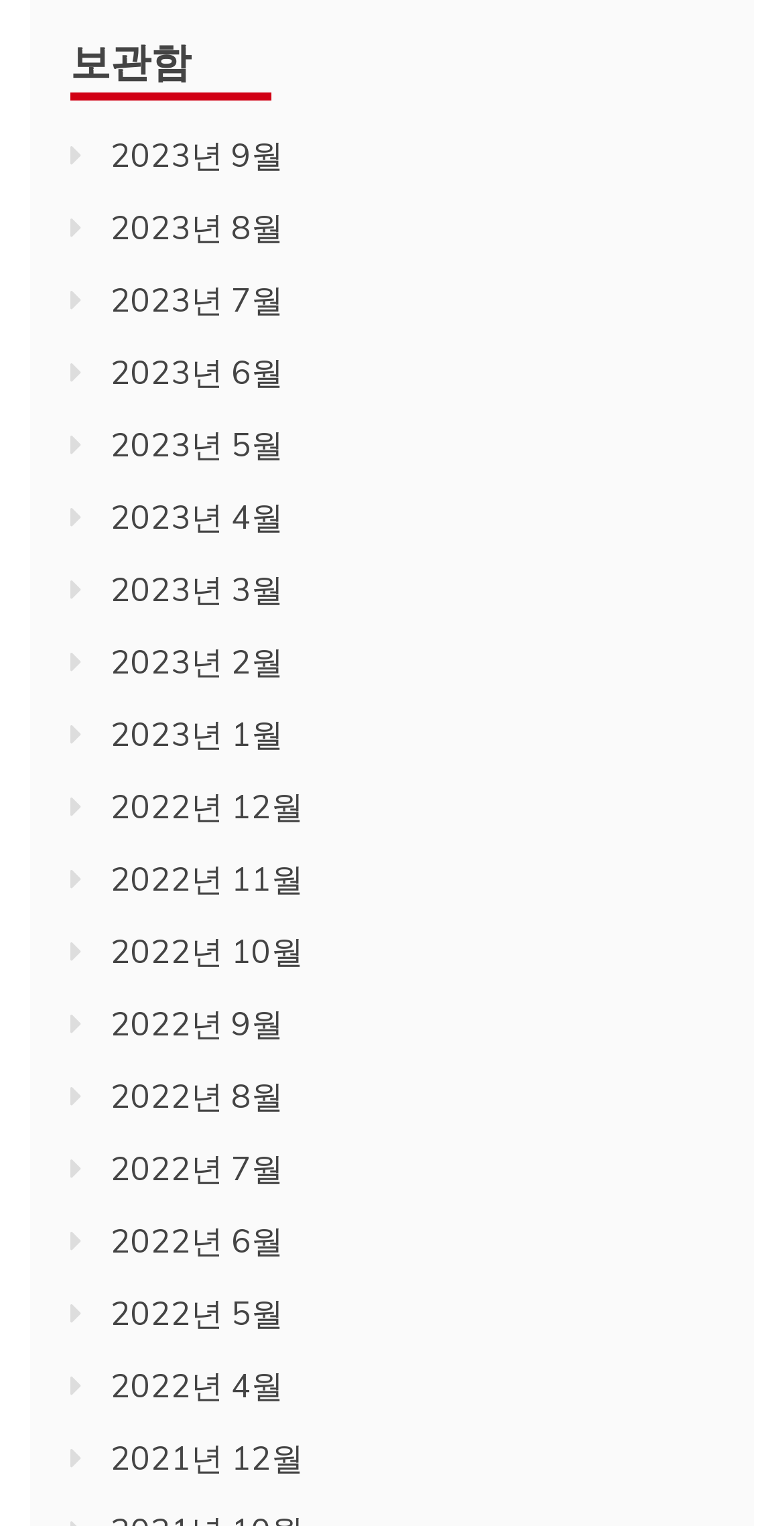What is the current month? Please answer the question using a single word or phrase based on the image.

Not specified